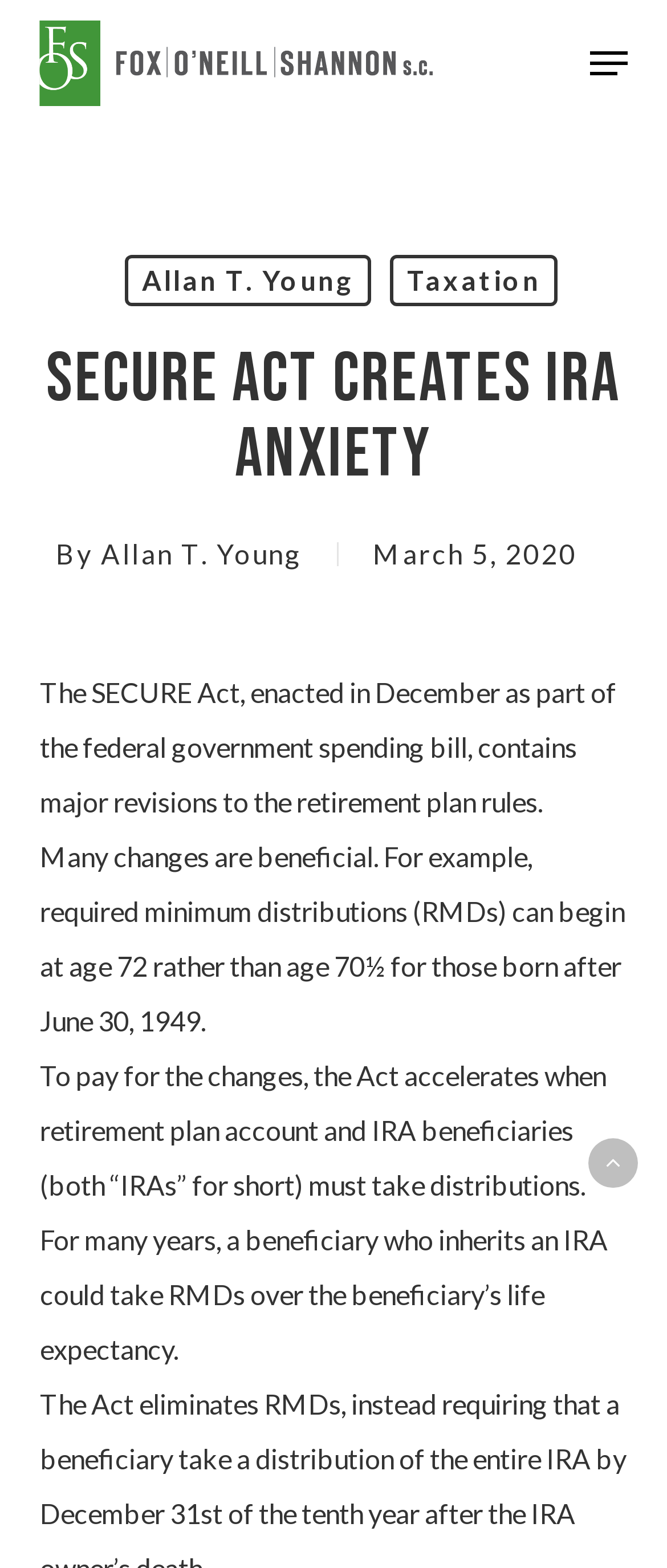Give a one-word or one-phrase response to the question: 
What is the name of the law firm?

Fox, O'Neill & Shannon, S.C.